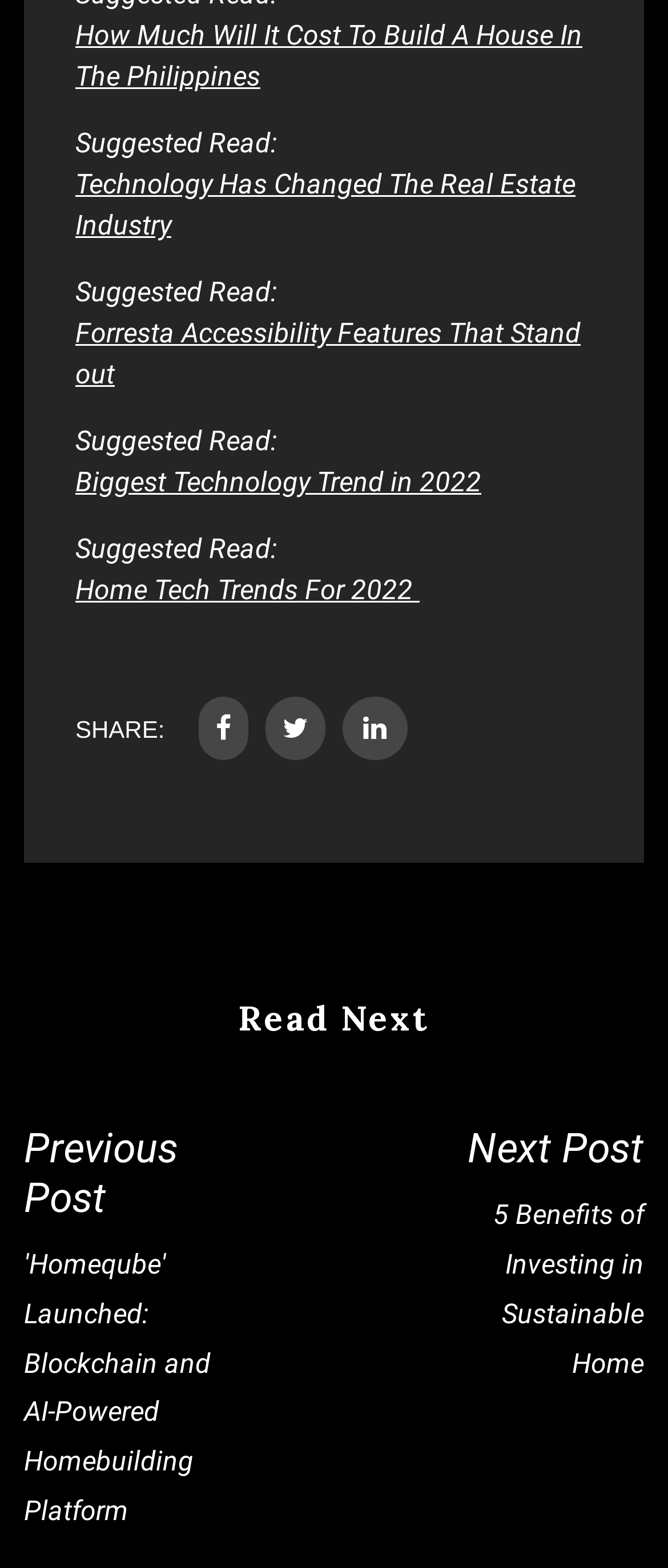Please identify the bounding box coordinates of the clickable area that will allow you to execute the instruction: "Explore Forresta's accessibility features".

[0.113, 0.2, 0.887, 0.252]